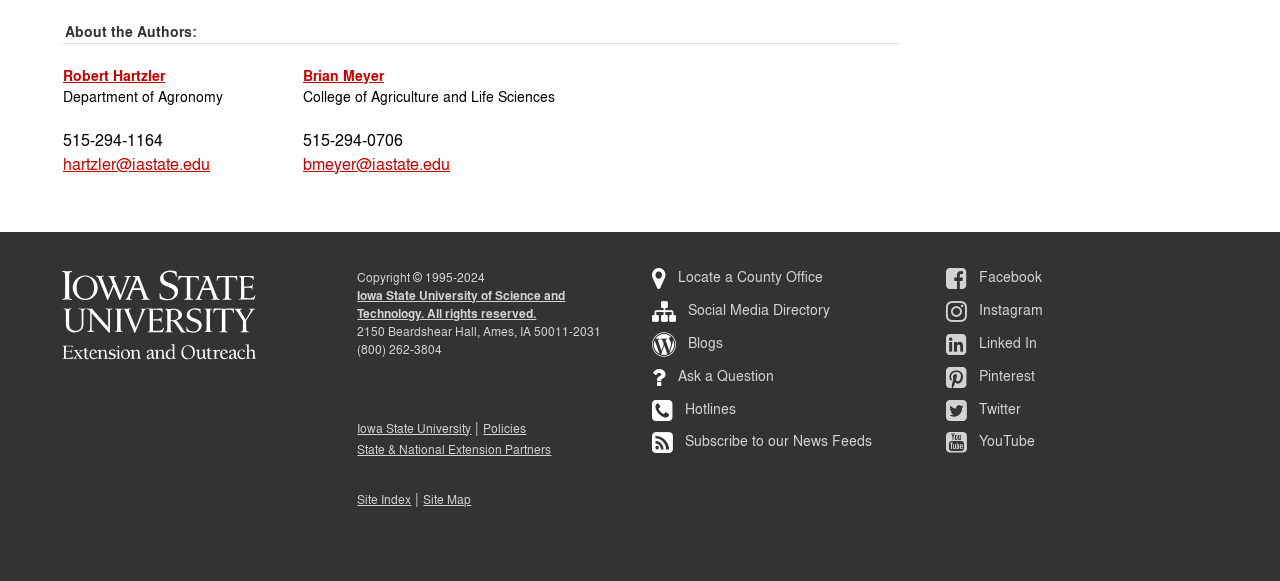What is the email address of Brian Meyer?
Using the image as a reference, answer the question in detail.

I can find the email address of Brian Meyer by looking at the link element with the text 'bmeyer@iastate.edu' which is located below the heading 'Brian Meyer'.